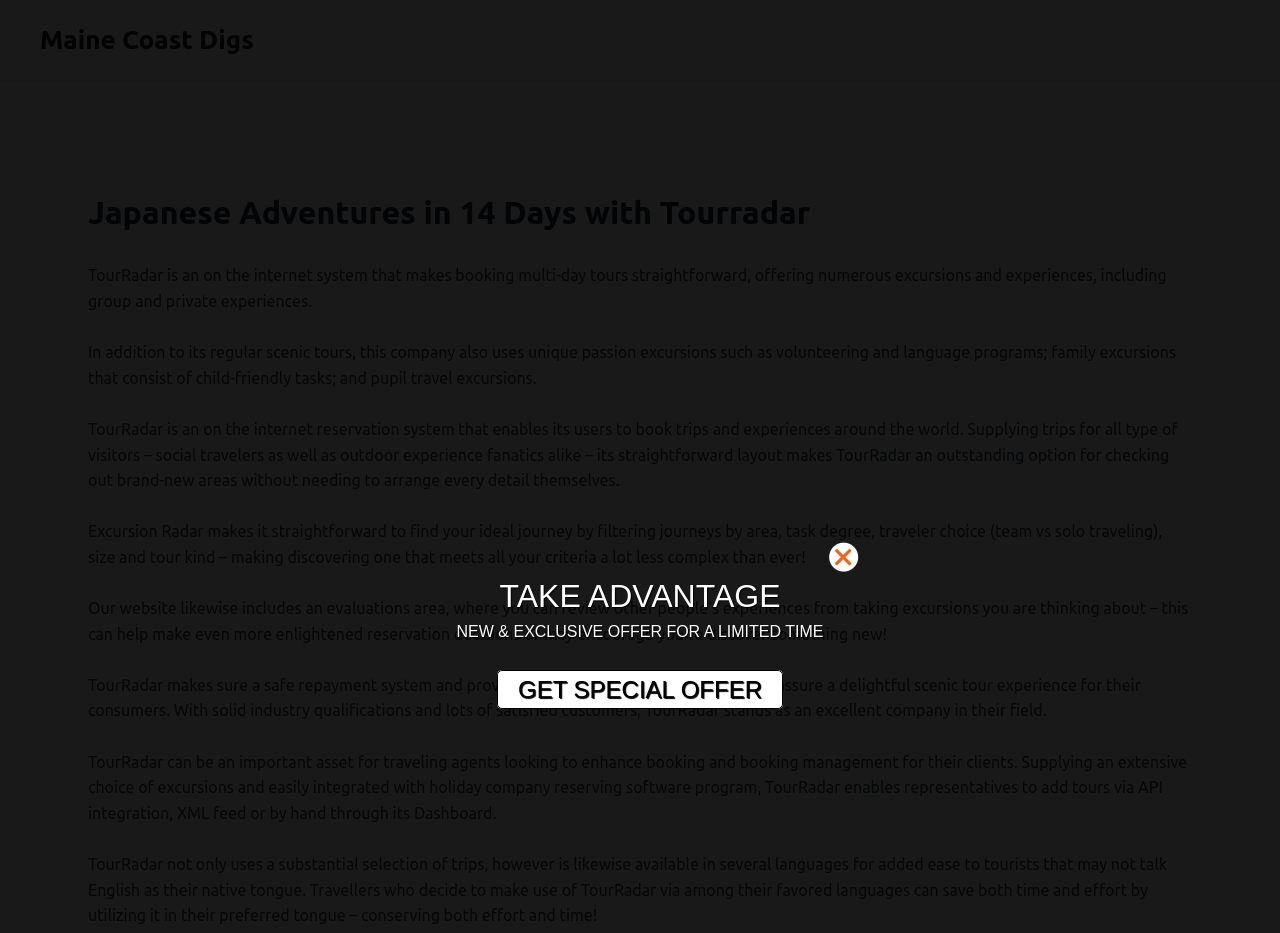What is the limited-time offer for?
Give a one-word or short phrase answer based on the image.

A special offer